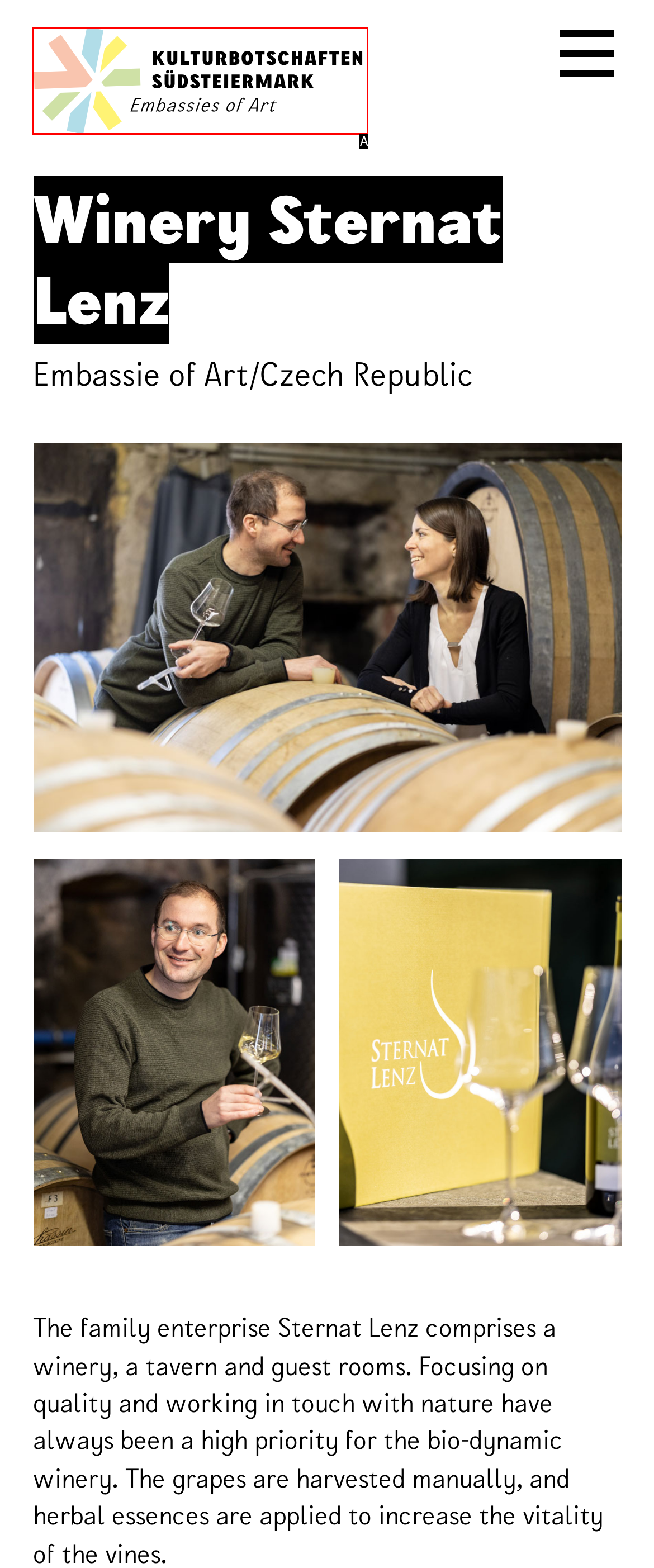Which option is described as follows: Embassies of Art
Answer with the letter of the matching option directly.

A